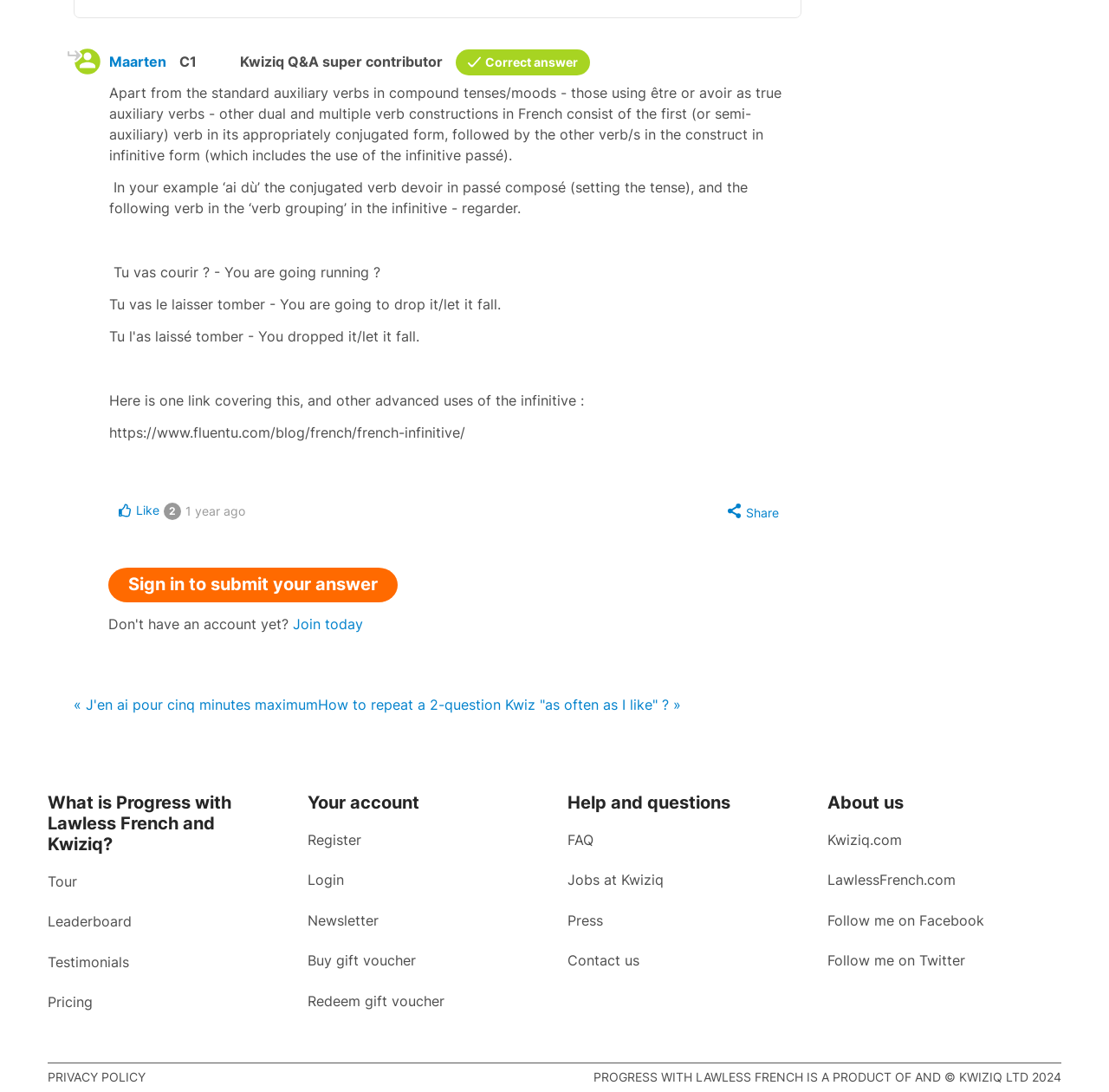Predict the bounding box coordinates for the UI element described as: "Press". The coordinates should be four float numbers between 0 and 1, presented as [left, top, right, bottom].

[0.512, 0.829, 0.544, 0.856]